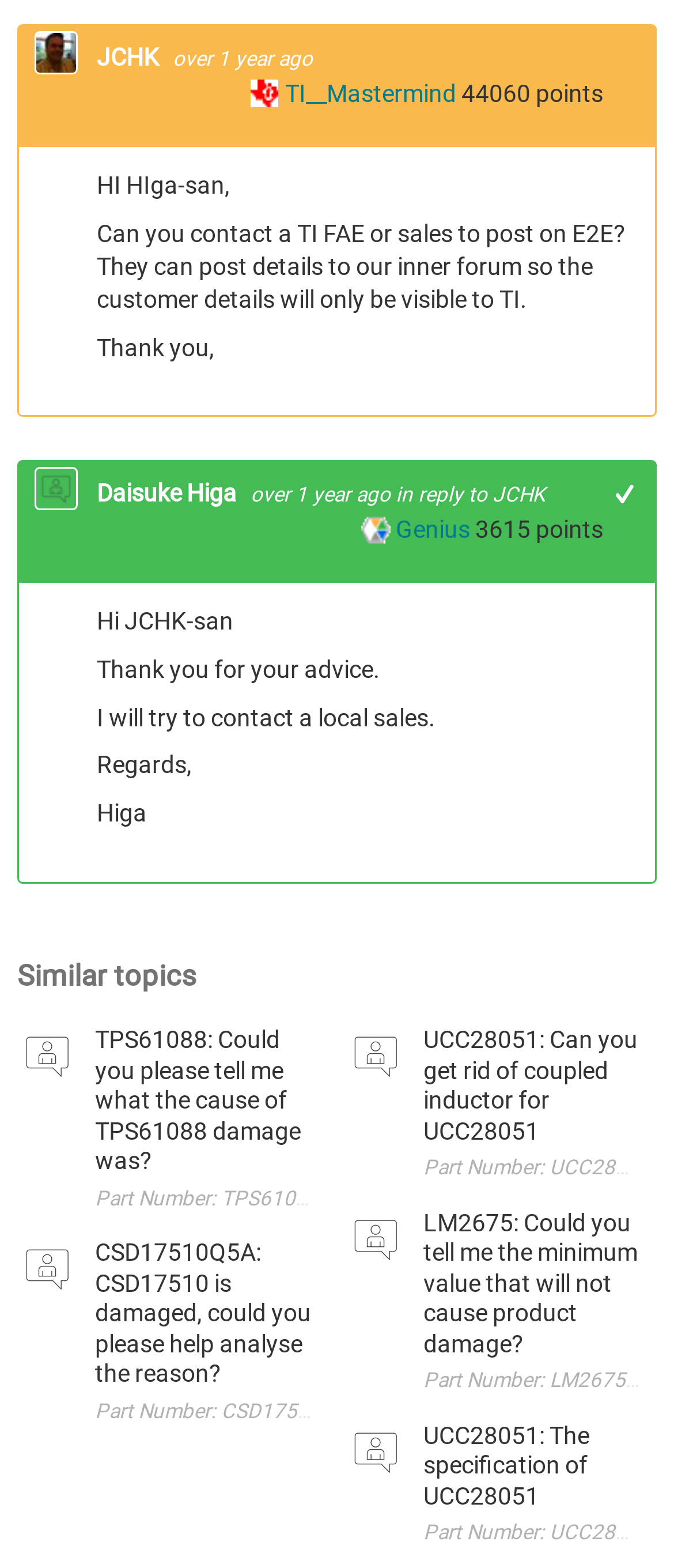Locate the UI element described by alt="Qi Liu" and provide its bounding box coordinates. Use the format (top-left x, top-left y, bottom-right x, bottom-right y) with all values as floating point numbers between 0 and 1.

[0.513, 0.771, 0.603, 0.809]